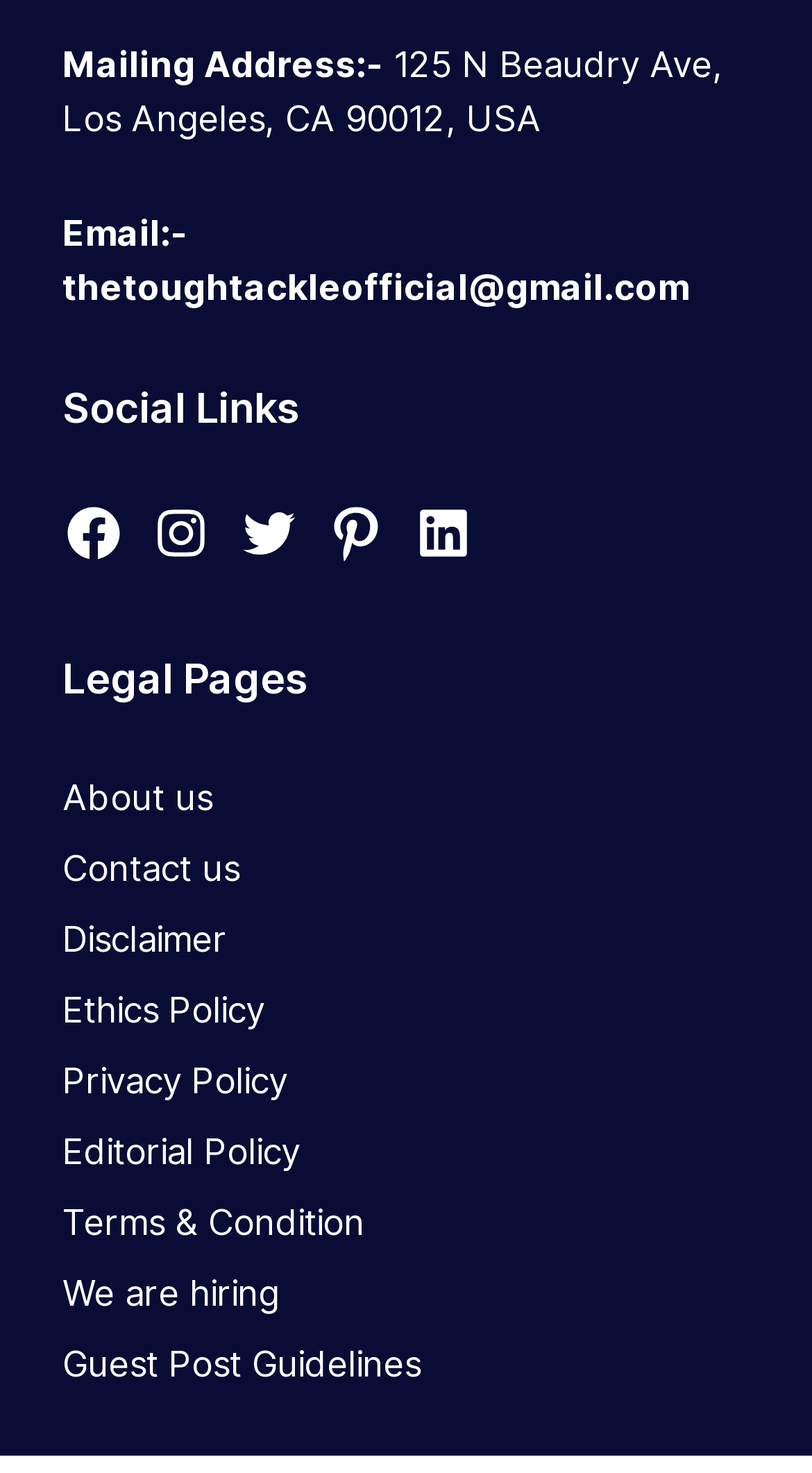What is the email address of the organization?
Based on the screenshot, answer the question with a single word or phrase.

thetoughtackleofficial@gmail.com